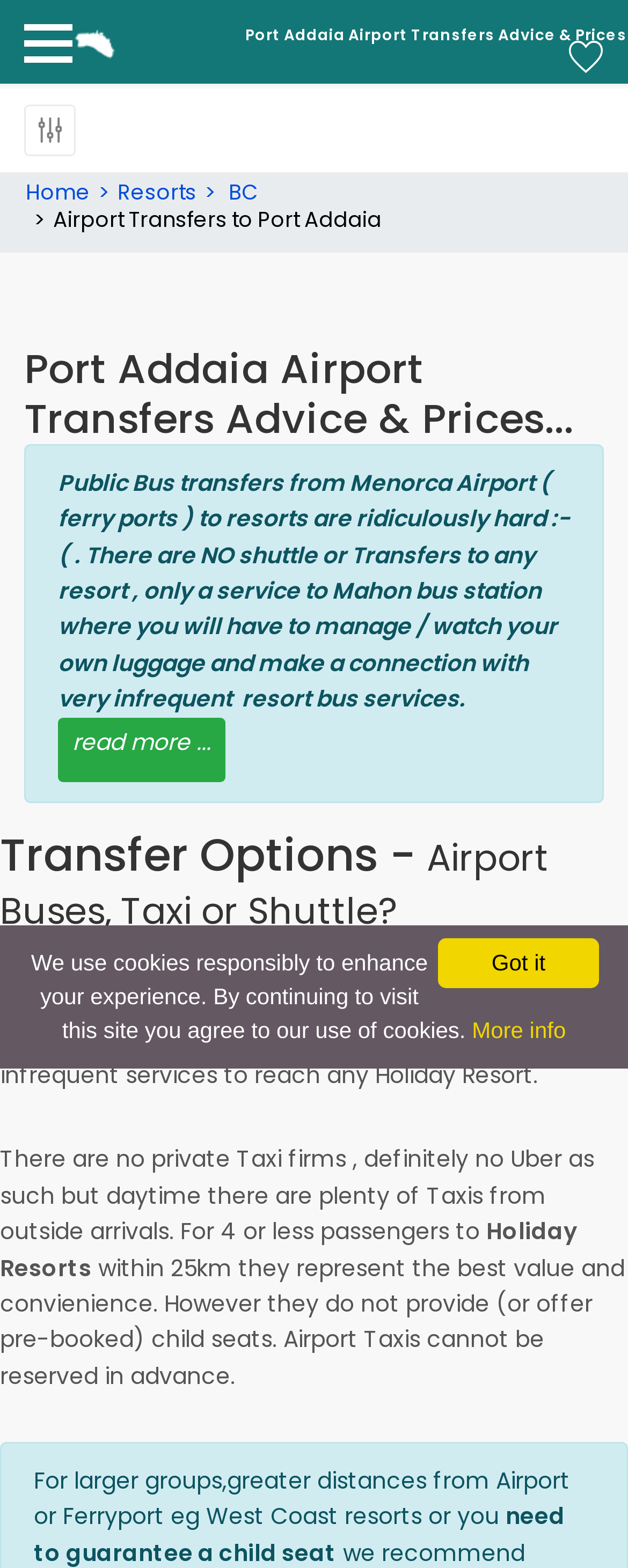Use a single word or phrase to answer the question:
Are there airport shuttle buses to beach resorts?

No